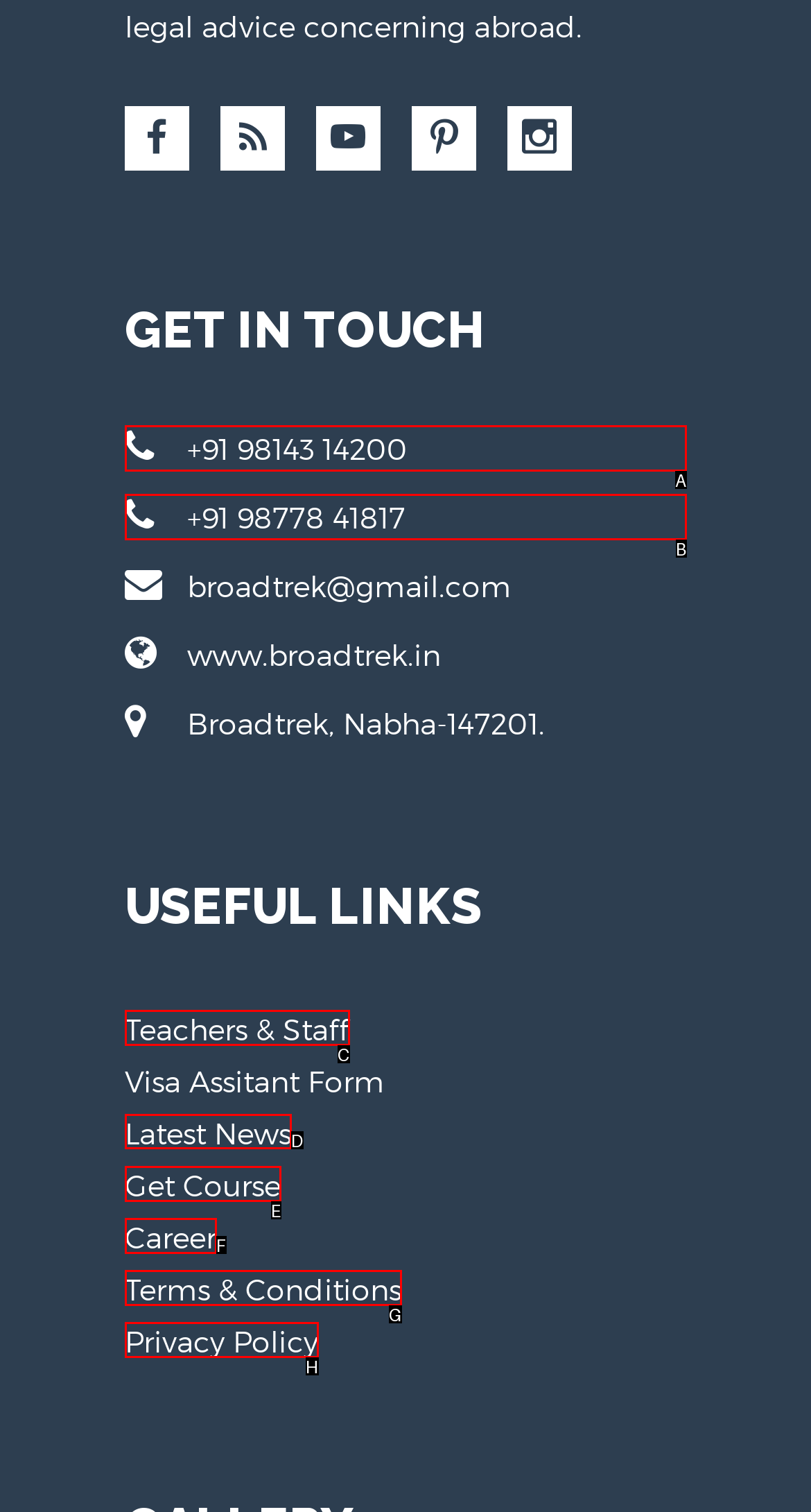Pick the HTML element that should be clicked to execute the task: Get the latest news
Respond with the letter corresponding to the correct choice.

D